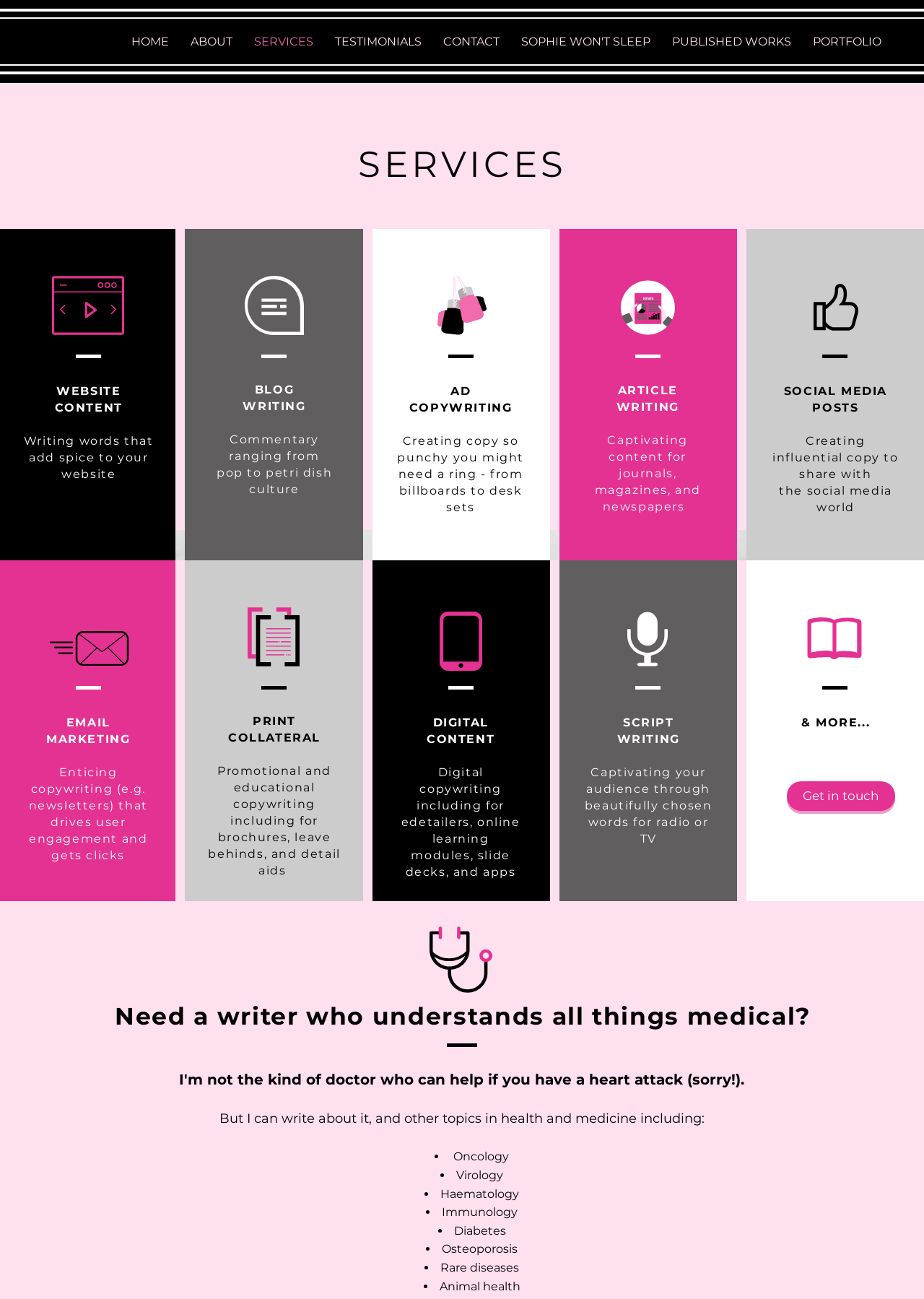Specify the bounding box coordinates of the element's region that should be clicked to achieve the following instruction: "Explore PUBLISHED WORKS". The bounding box coordinates consist of four float numbers between 0 and 1, in the format [left, top, right, bottom].

[0.716, 0.018, 0.868, 0.046]